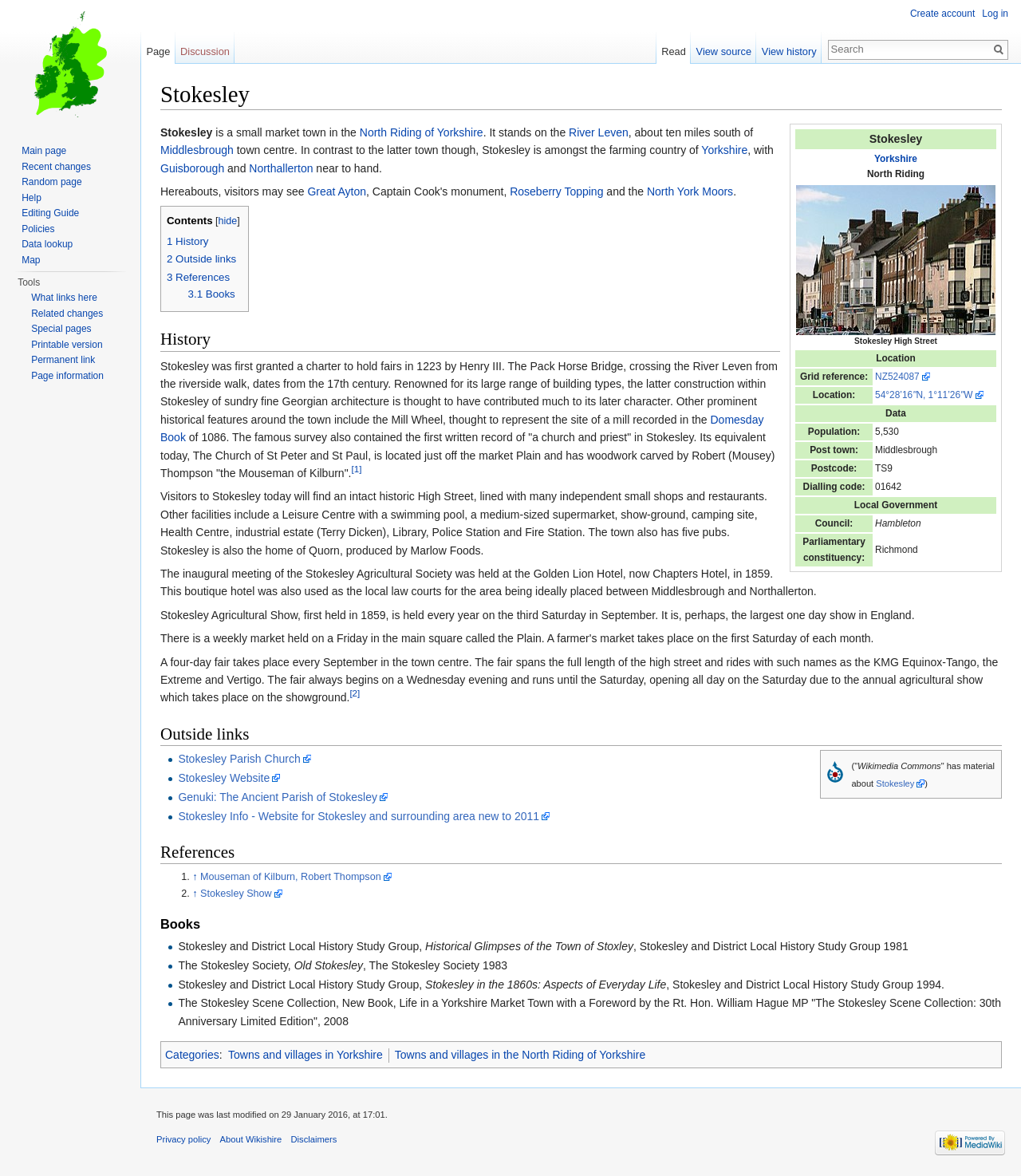Find the bounding box coordinates of the clickable area that will achieve the following instruction: "Read about North Riding of Yorkshire".

[0.352, 0.107, 0.473, 0.118]